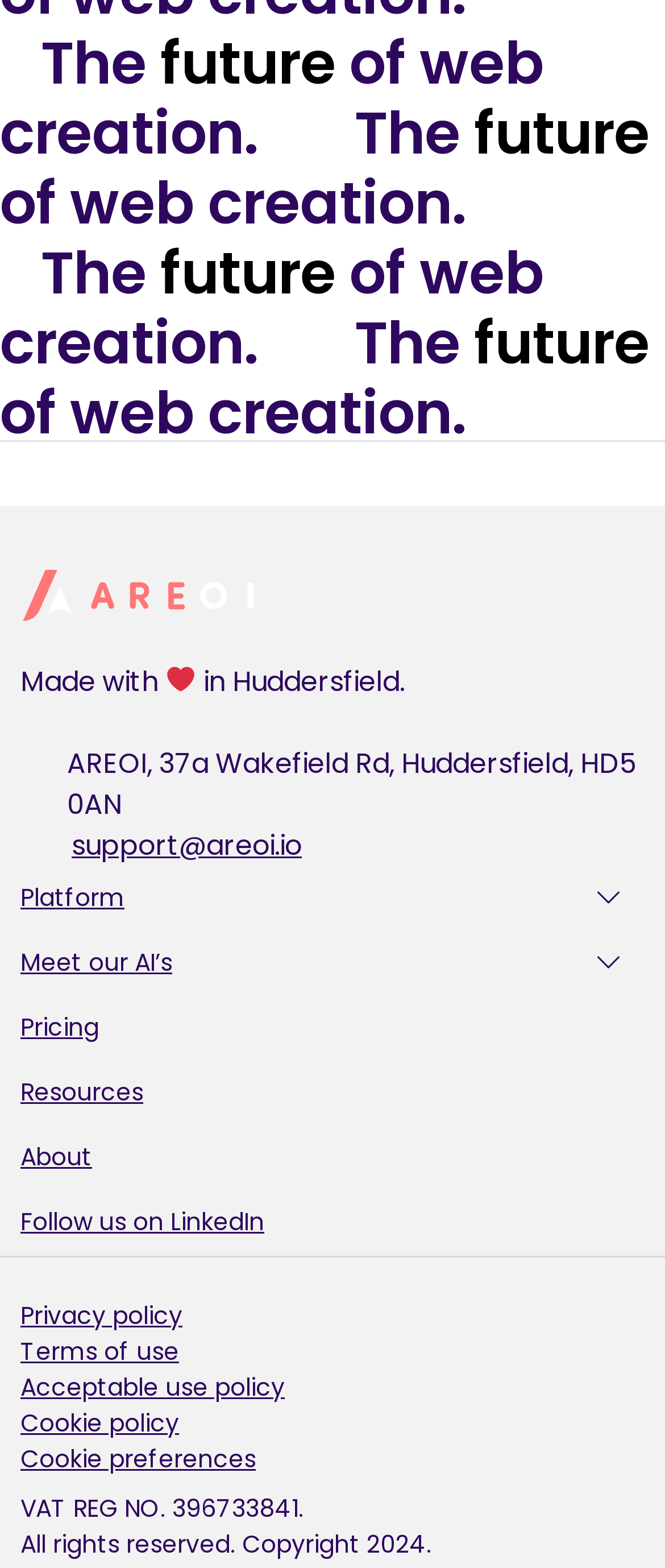Please identify the bounding box coordinates of the area I need to click to accomplish the following instruction: "View pricing".

[0.031, 0.644, 0.969, 0.667]